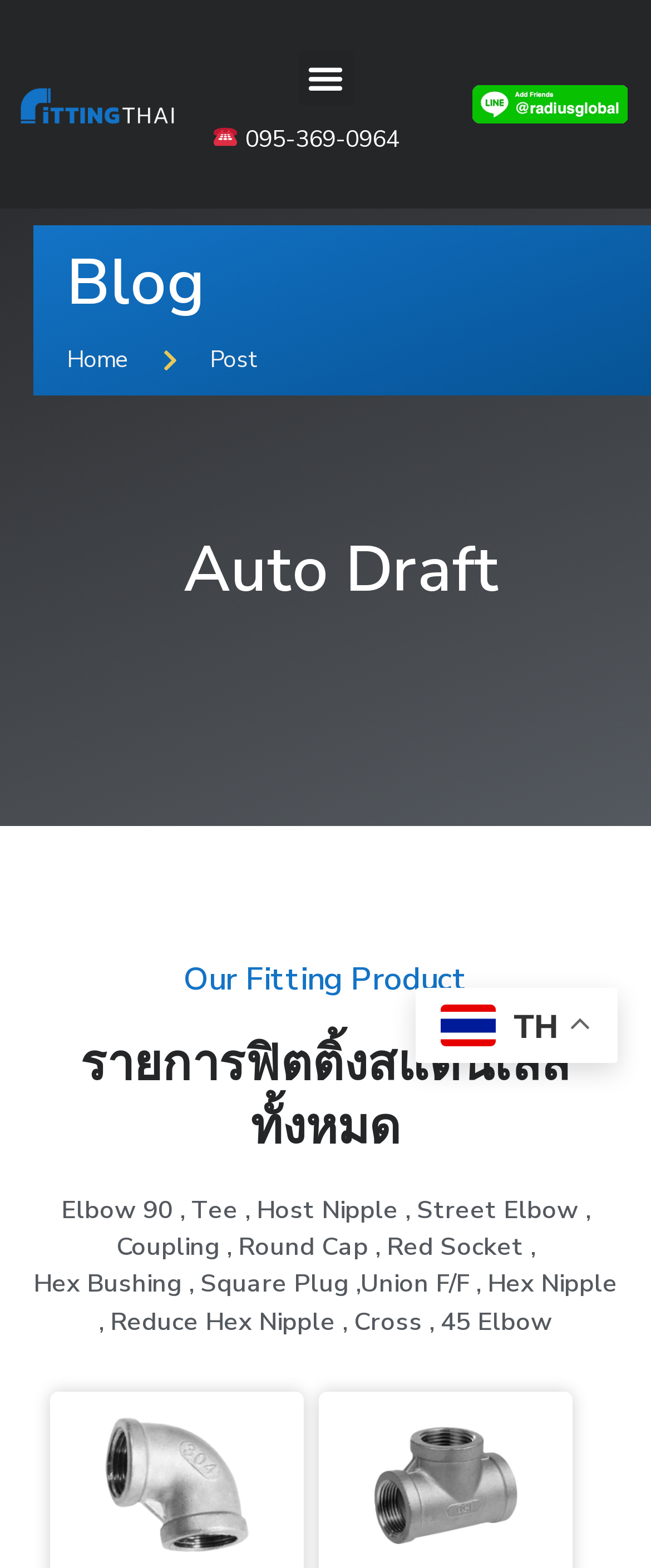What type of products are listed on the webpage?
Look at the screenshot and respond with a single word or phrase.

Fitting products